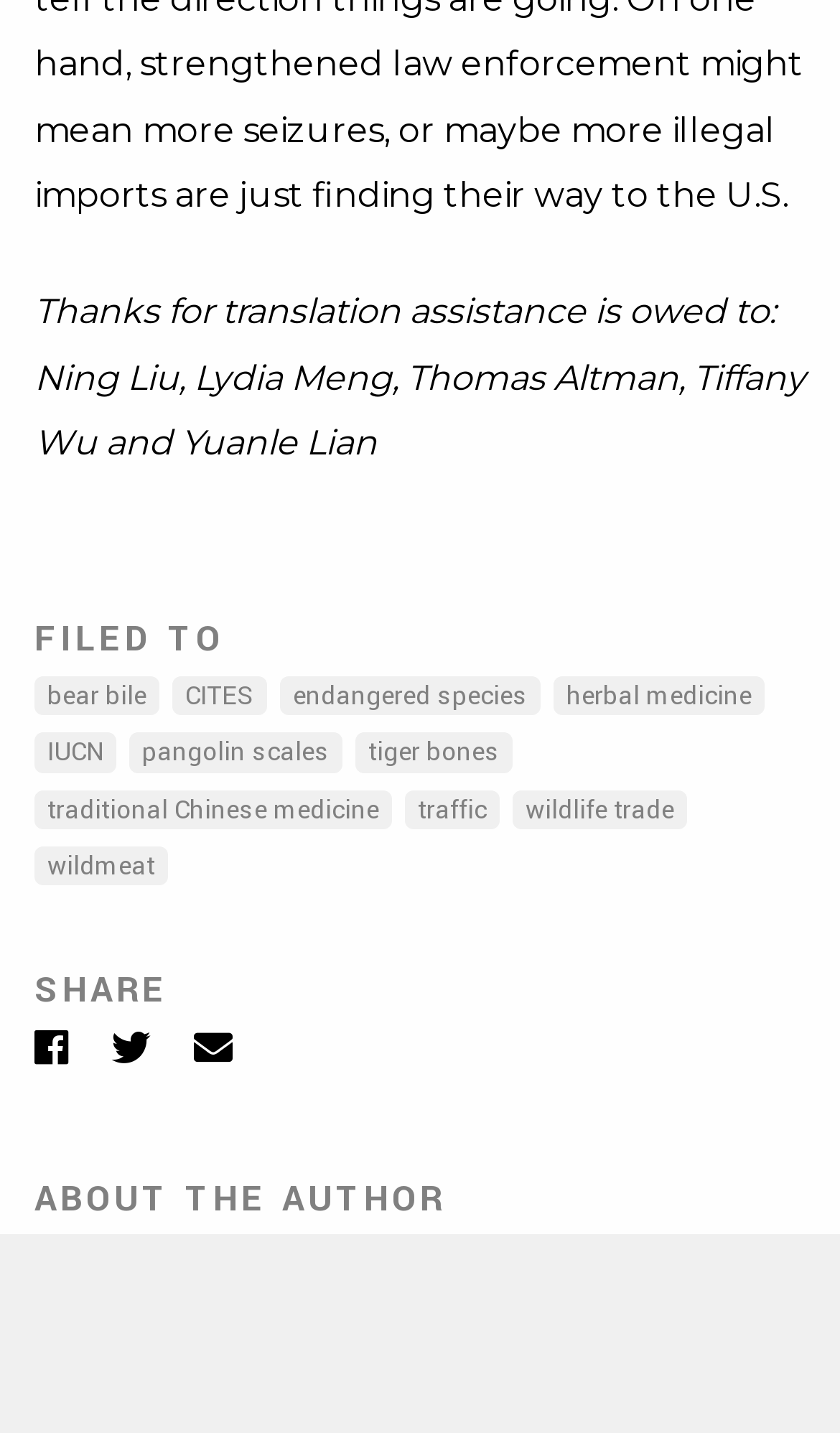Please locate the UI element described by "traditional Chinese medicine" and provide its bounding box coordinates.

[0.041, 0.551, 0.467, 0.578]